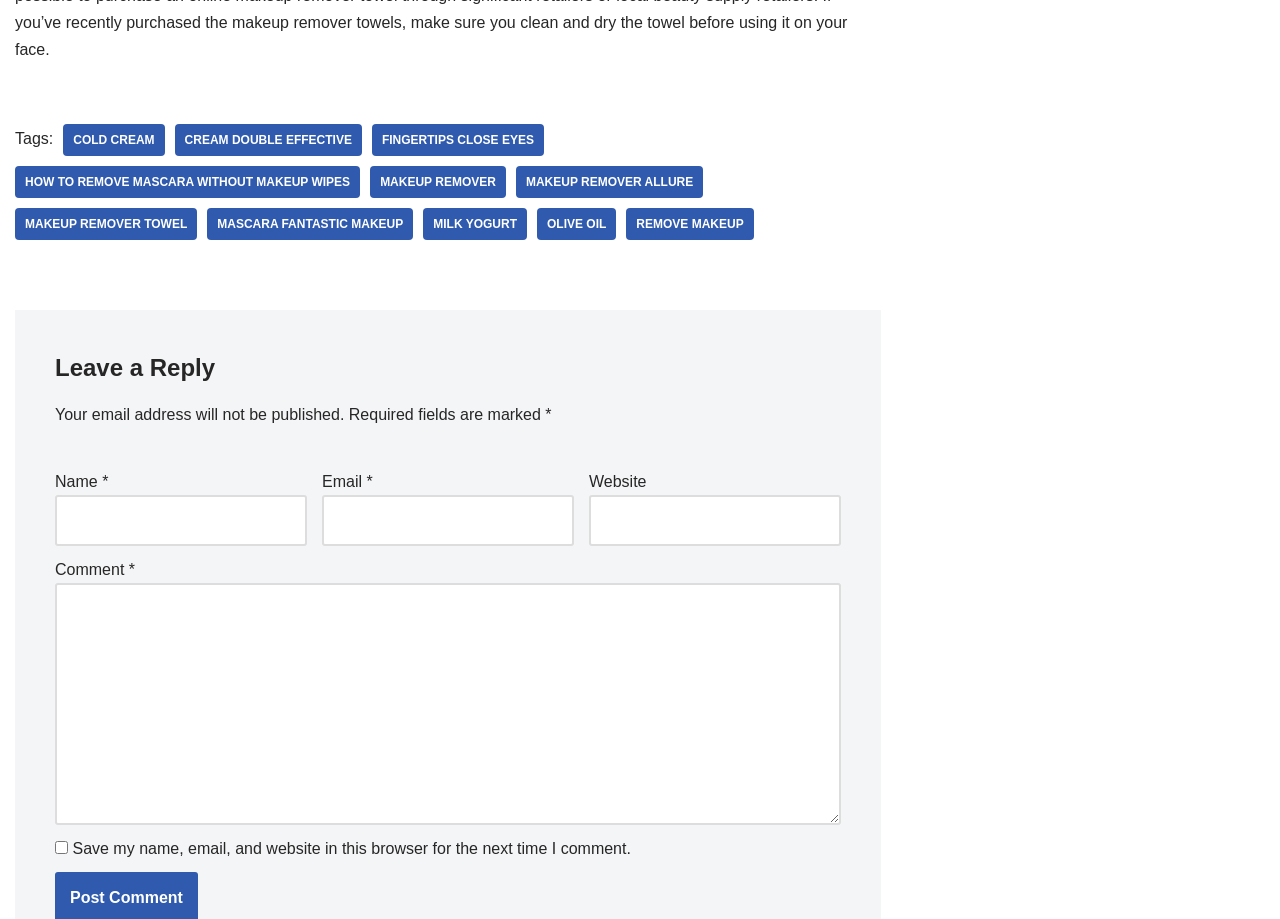Identify the bounding box coordinates of the section to be clicked to complete the task described by the following instruction: "Click on the 'MAKEUP REMOVER' link". The coordinates should be four float numbers between 0 and 1, formatted as [left, top, right, bottom].

[0.289, 0.18, 0.395, 0.215]